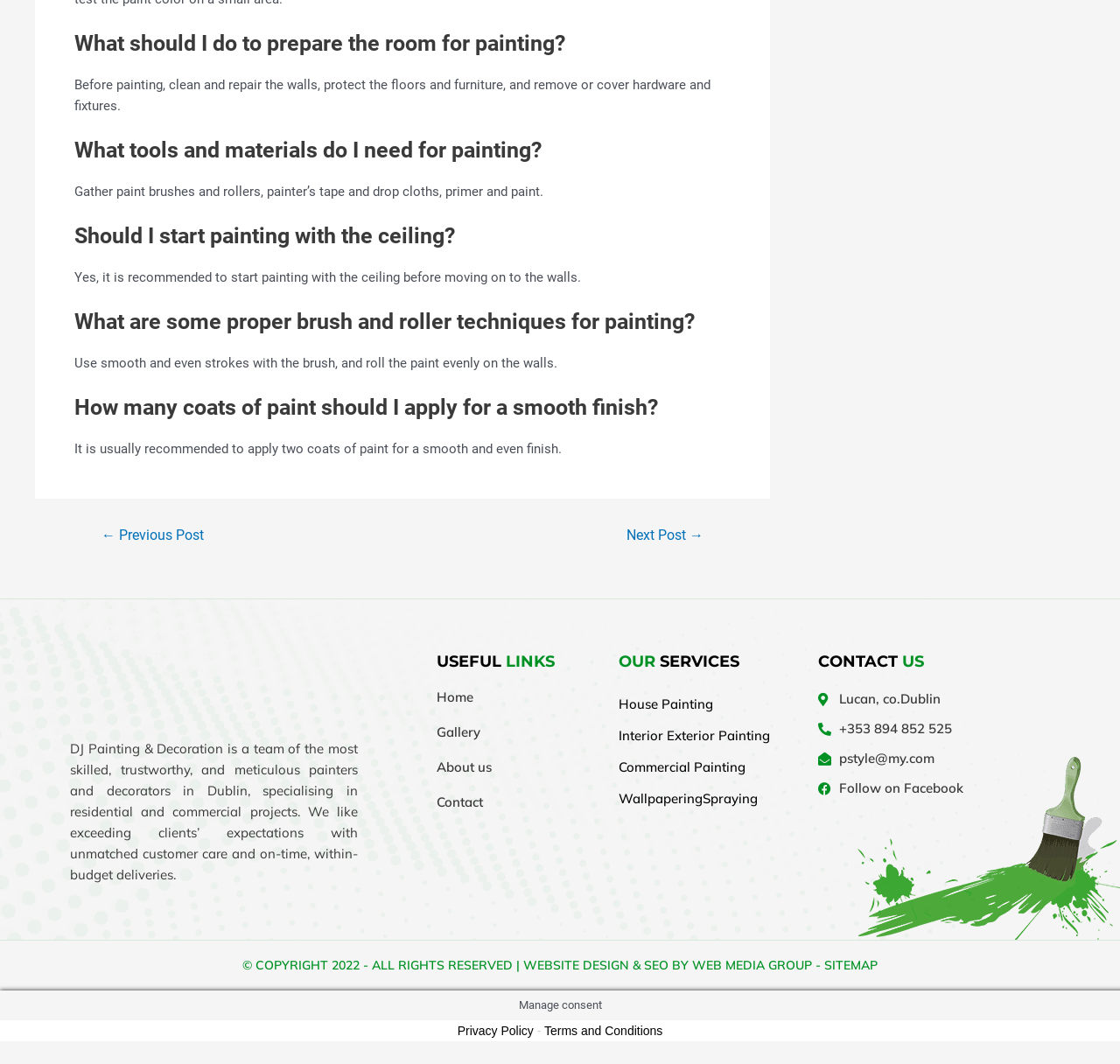Please answer the following question using a single word or phrase: 
How many coats of paint are recommended for a smooth finish?

Two coats